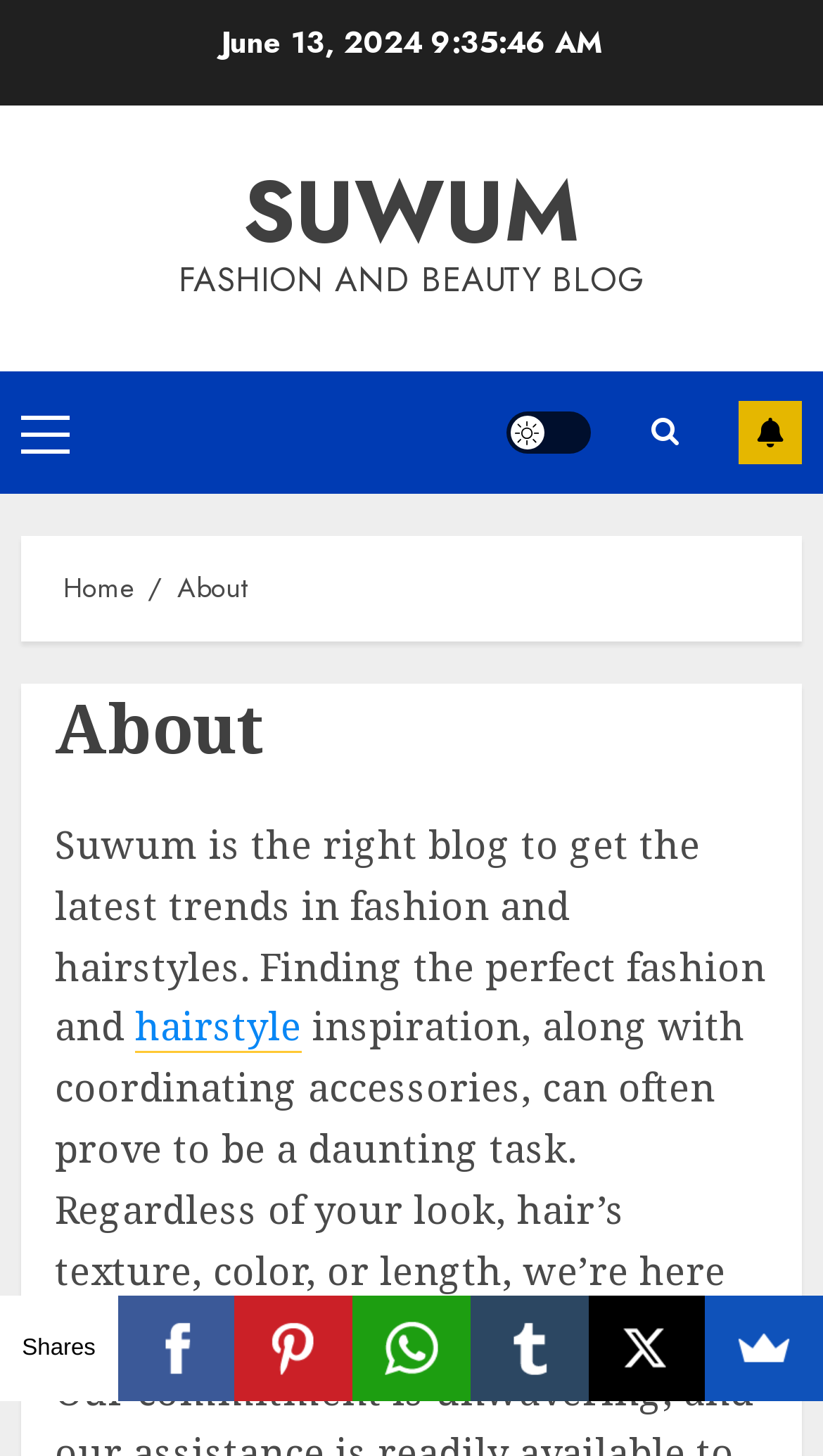What social media platforms are available for sharing?
Give a one-word or short-phrase answer derived from the screenshot.

Facebook, Pinterest, WhatsApp, Tumblr, X